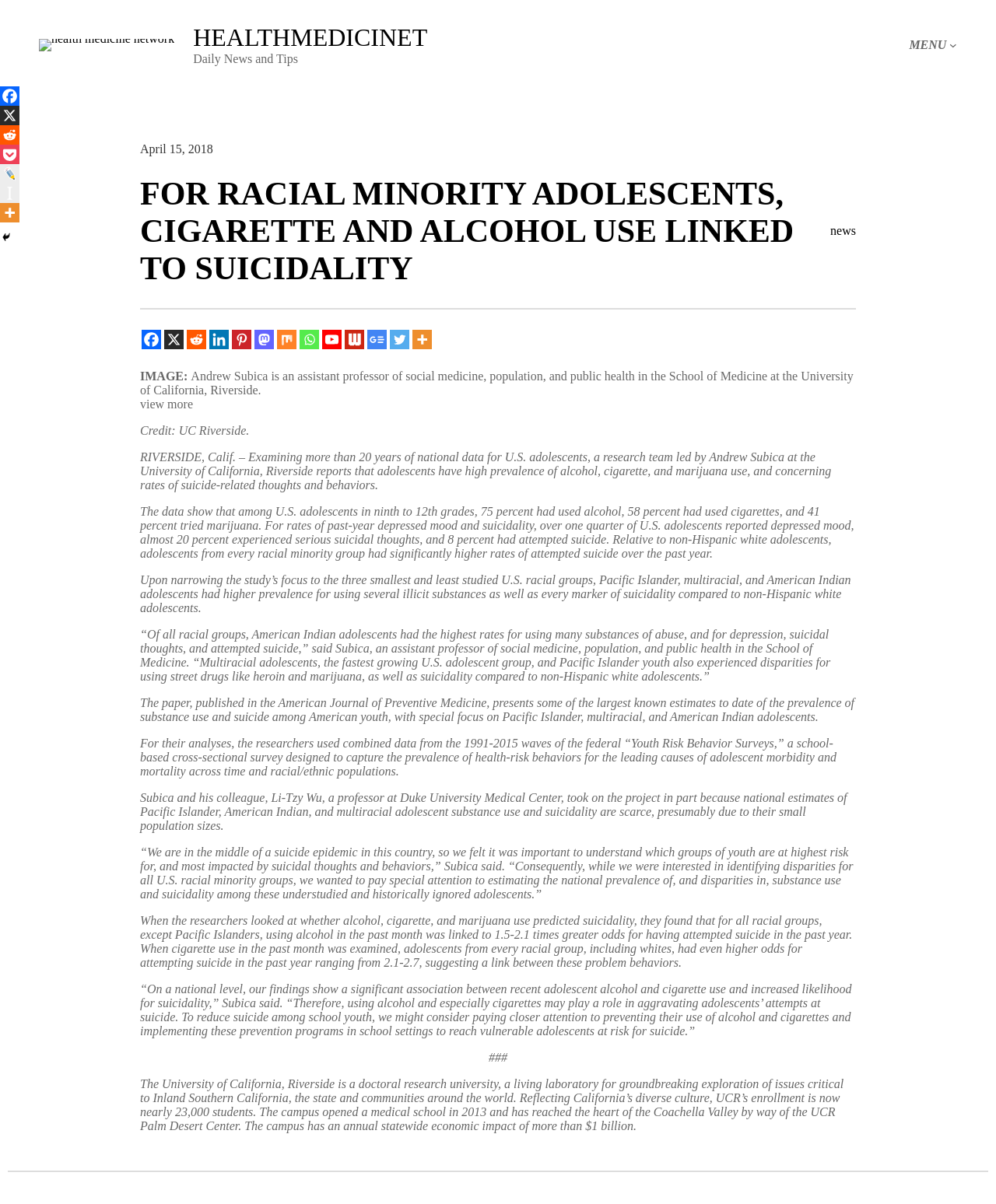Can you specify the bounding box coordinates for the region that should be clicked to fulfill this instruction: "Click the 'MENU' button".

[0.913, 0.031, 0.95, 0.043]